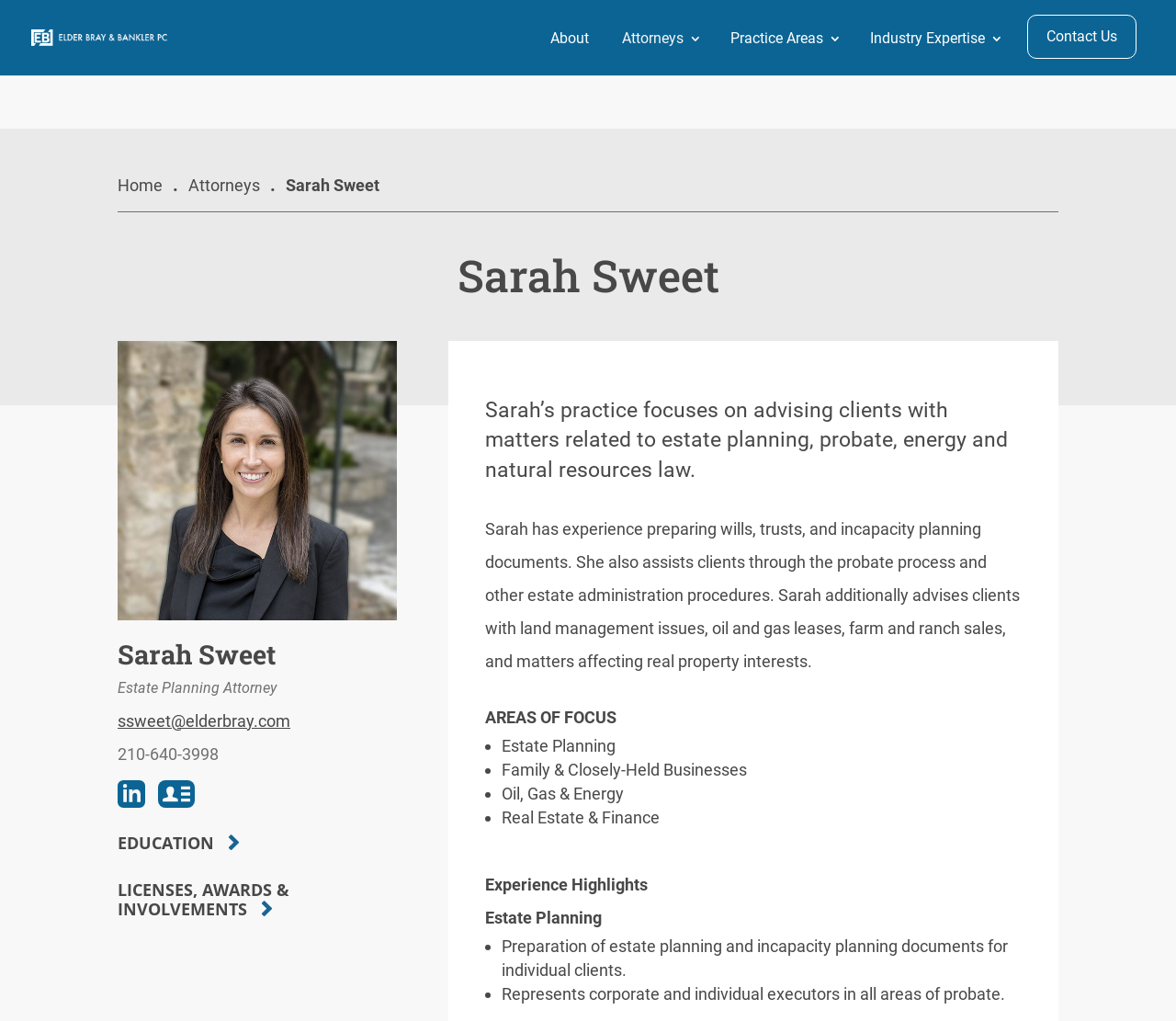What is the email address of Sarah Sweet?
Examine the image closely and answer the question with as much detail as possible.

The email address of Sarah Sweet is mentioned as a link element with bounding box coordinates [0.1, 0.696, 0.247, 0.715]. The OCR text of this element is 'ssweet@elderbray.com'.